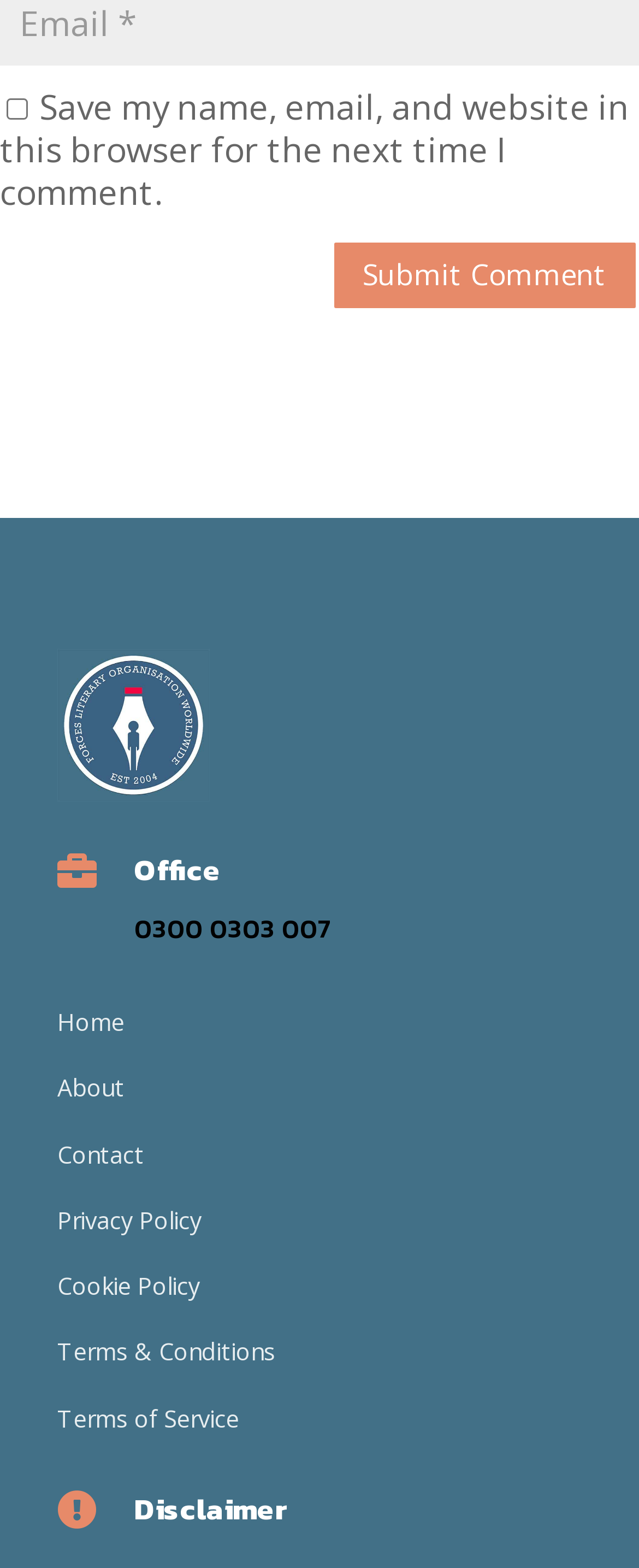Pinpoint the bounding box coordinates of the clickable area needed to execute the instruction: "Go to the Home page". The coordinates should be specified as four float numbers between 0 and 1, i.e., [left, top, right, bottom].

[0.09, 0.642, 0.195, 0.662]